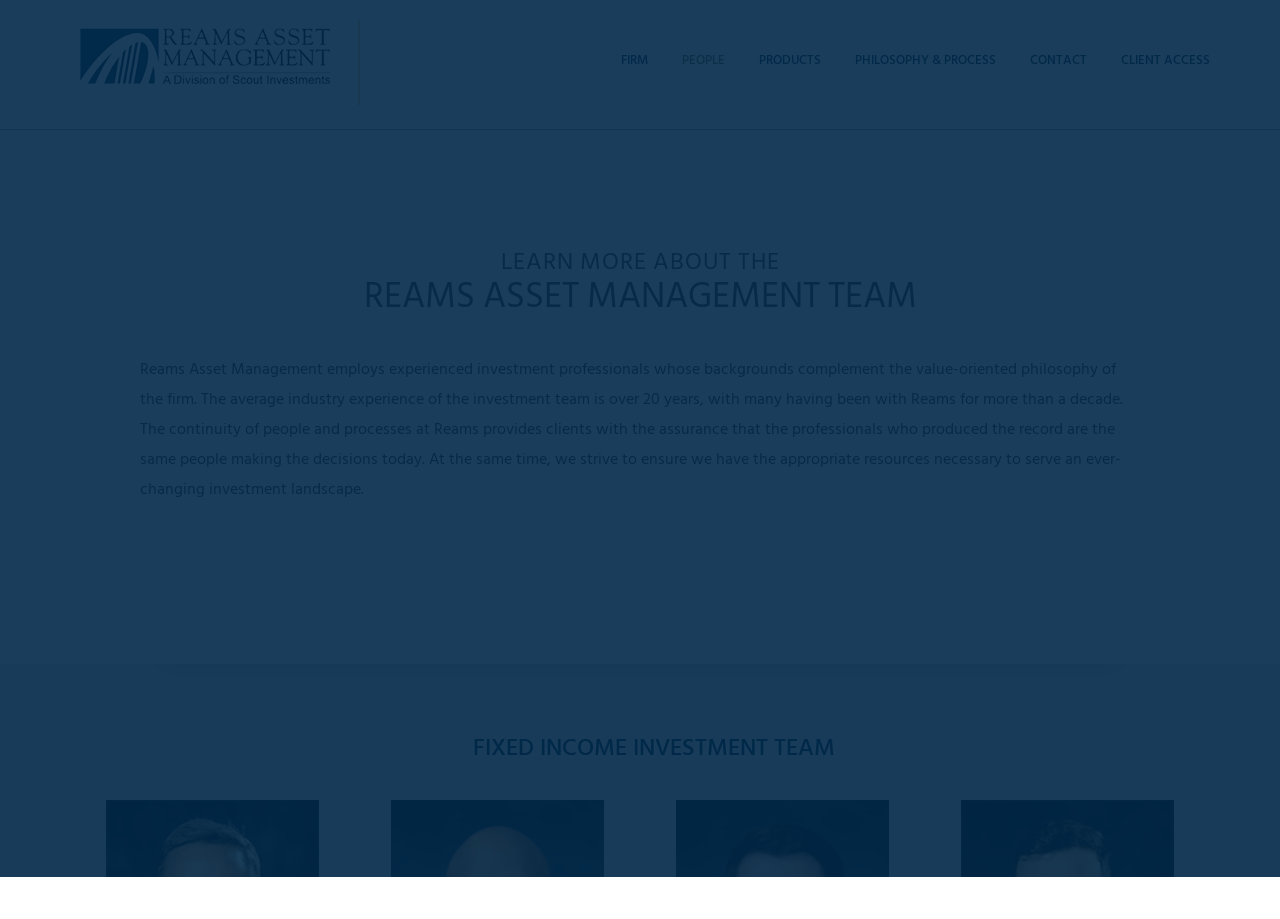Locate the bounding box of the UI element based on this description: "Firm". Provide four float numbers between 0 and 1 as [left, top, right, bottom].

[0.473, 0.039, 0.518, 0.092]